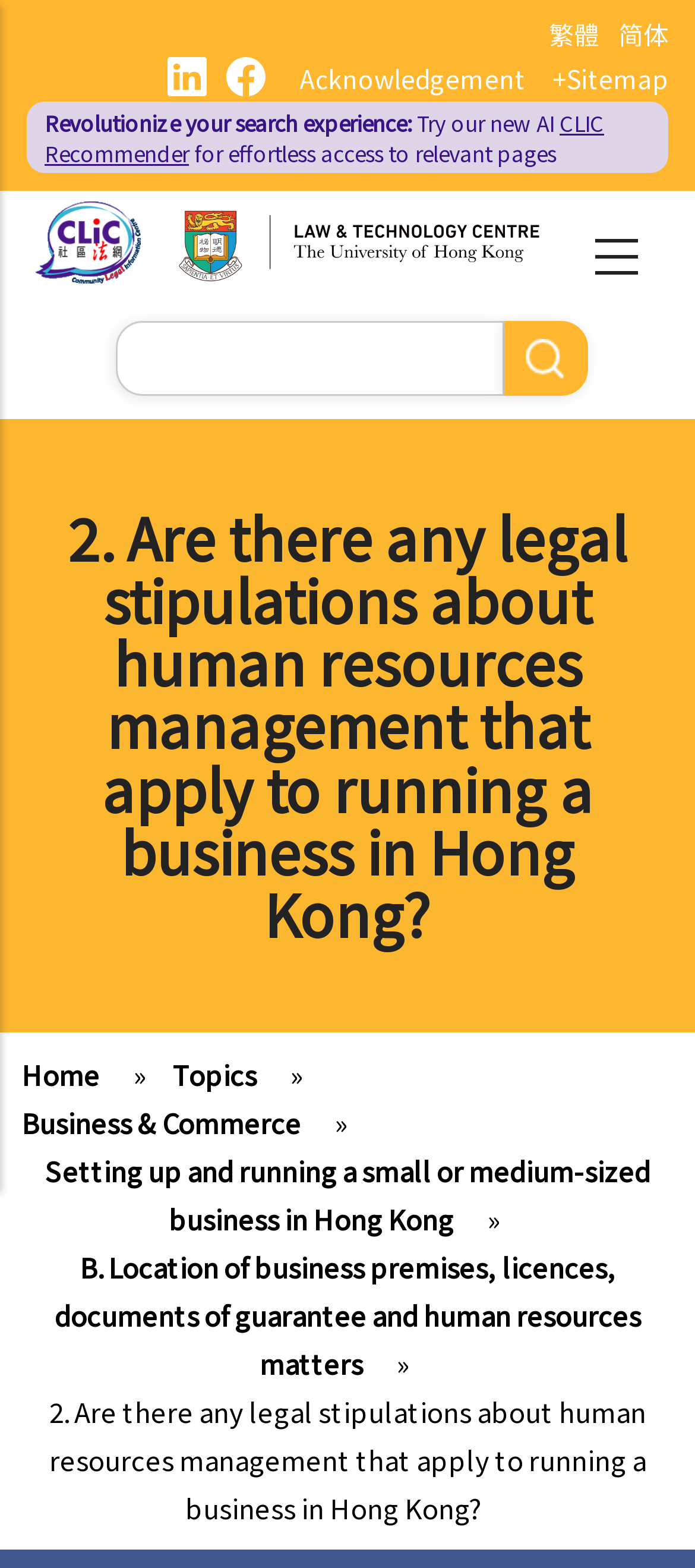Please specify the bounding box coordinates for the clickable region that will help you carry out the instruction: "Switch to traditional Chinese".

[0.762, 0.01, 0.862, 0.033]